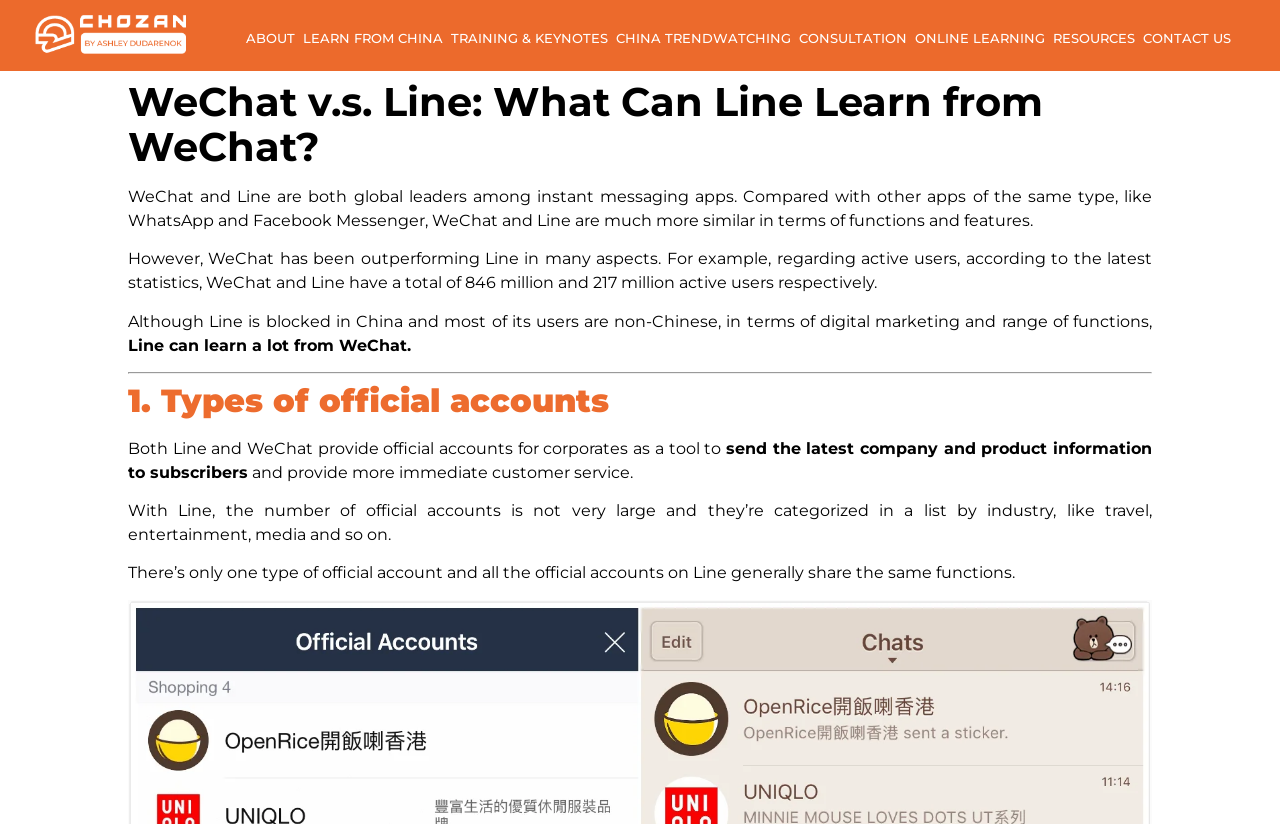Provide a thorough description of the webpage you see.

The webpage is about a comparison between WeChat and Line, two global leaders among instant messaging apps. At the top, there are eight links to different sections of the website, including "ABOUT", "LEARN FROM CHINA", and "CONTACT US", aligned horizontally across the page.

Below the links, there is a heading that reads "WeChat v.s. Line: What Can Line Learn from WeChat?" which is centered on the page. The main content of the webpage is divided into sections, with the first section discussing the similarities and differences between WeChat and Line. There are four paragraphs of text in this section, describing how WeChat has been outperforming Line in terms of active users and digital marketing.

After the fourth paragraph, there is a horizontal separator line that separates the content into two sections. The second section is titled "1. Types of official accounts" and discusses the official accounts provided by both Line and WeChat for corporates. There are four paragraphs of text in this section, describing the features and differences of official accounts on both platforms.

Throughout the webpage, the text is arranged in a clear and organized manner, with headings and paragraphs that are easy to read and understand.